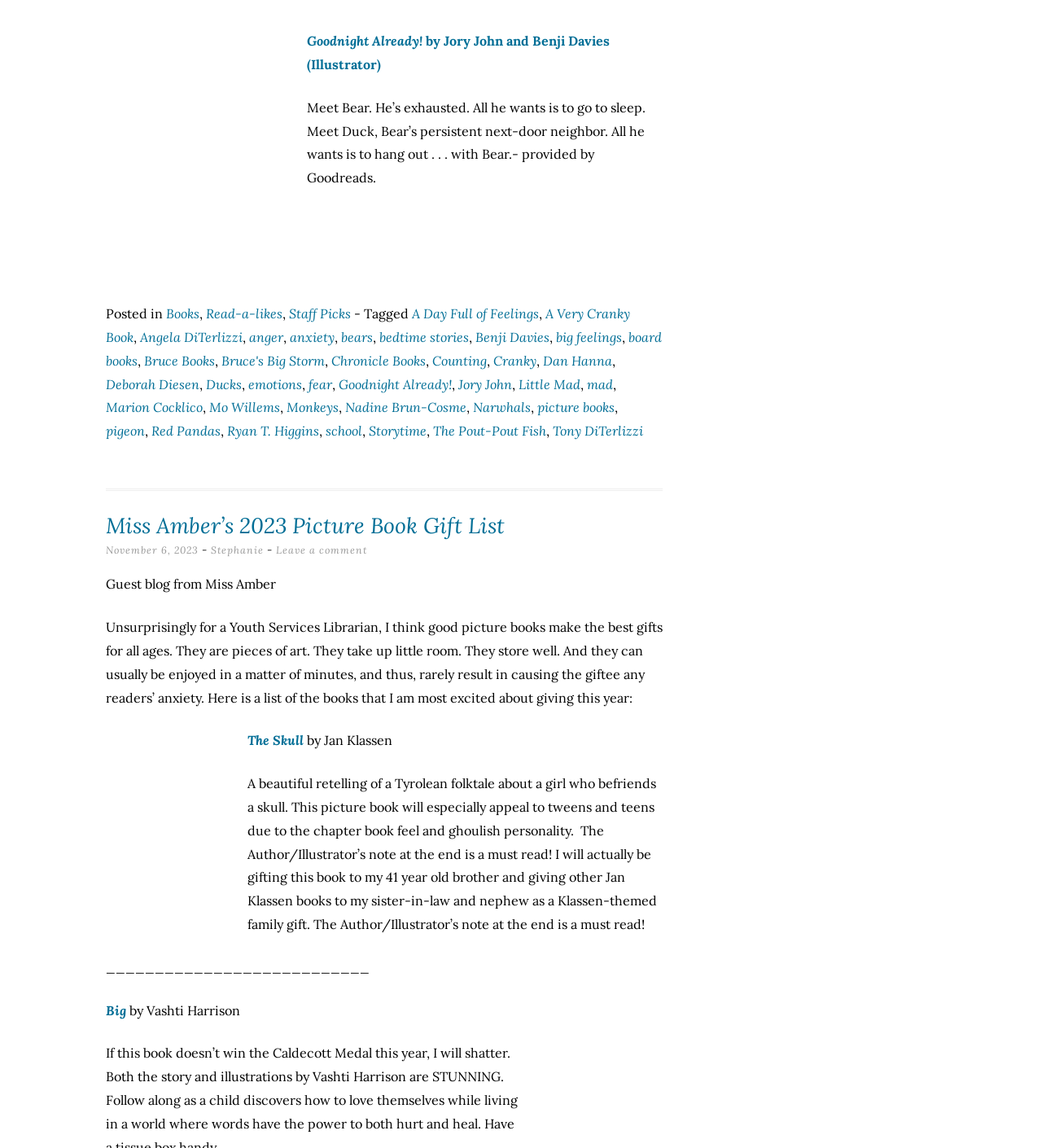Find the coordinates for the bounding box of the element with this description: "A Day Full of Feelings".

[0.395, 0.266, 0.517, 0.28]